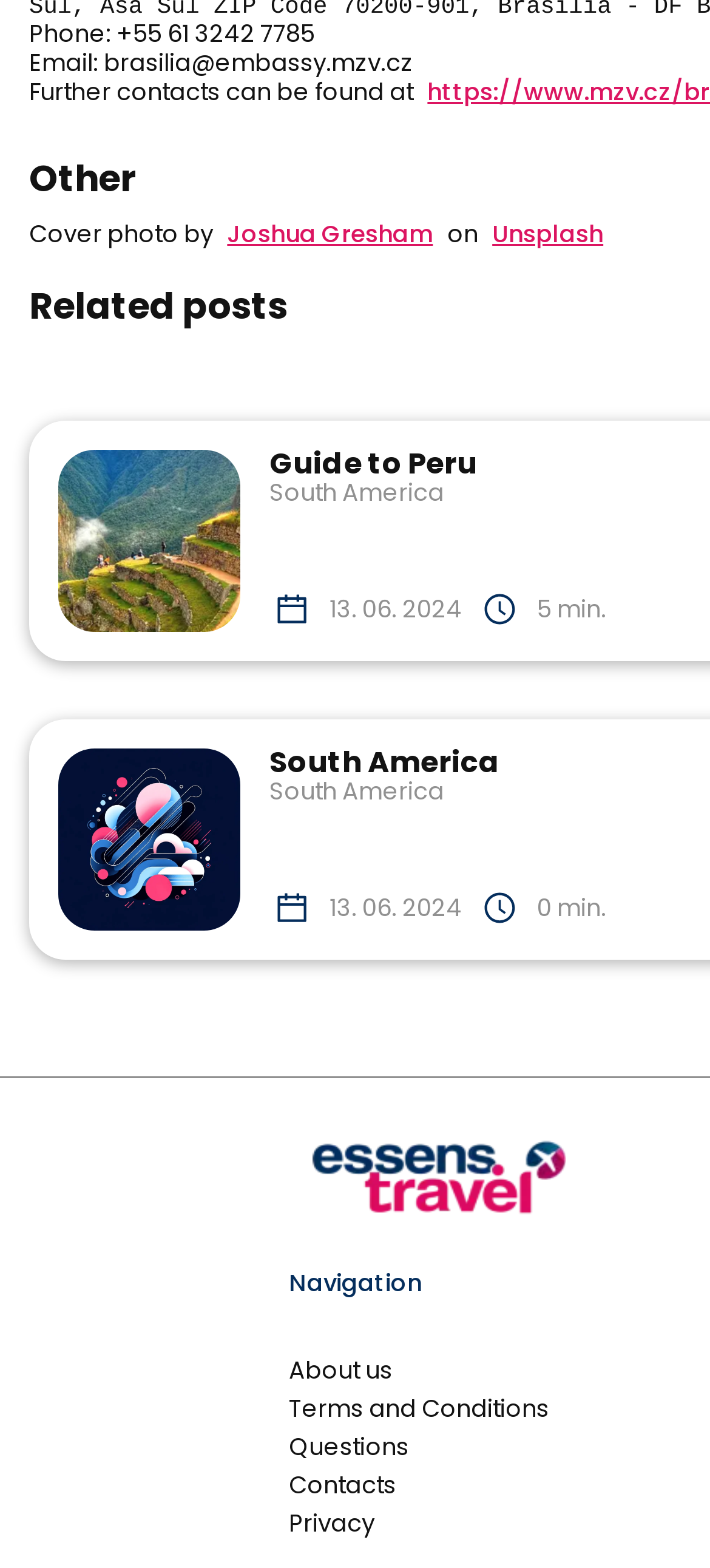Locate the bounding box coordinates of the clickable area needed to fulfill the instruction: "Check the Contacts information".

[0.406, 0.937, 0.558, 0.959]